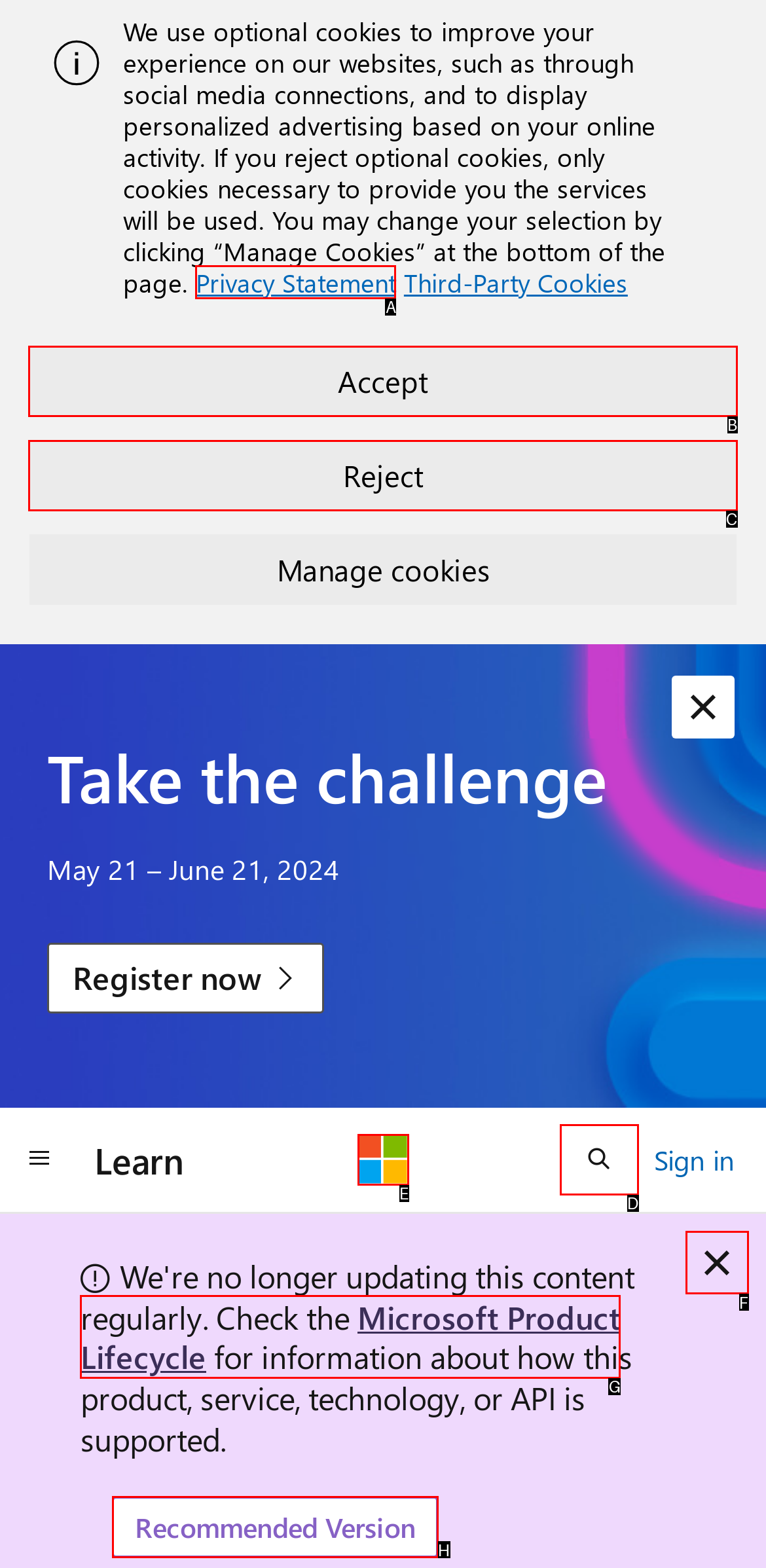Identify the HTML element to select in order to accomplish the following task: View Microsoft Product Lifecycle
Reply with the letter of the chosen option from the given choices directly.

G